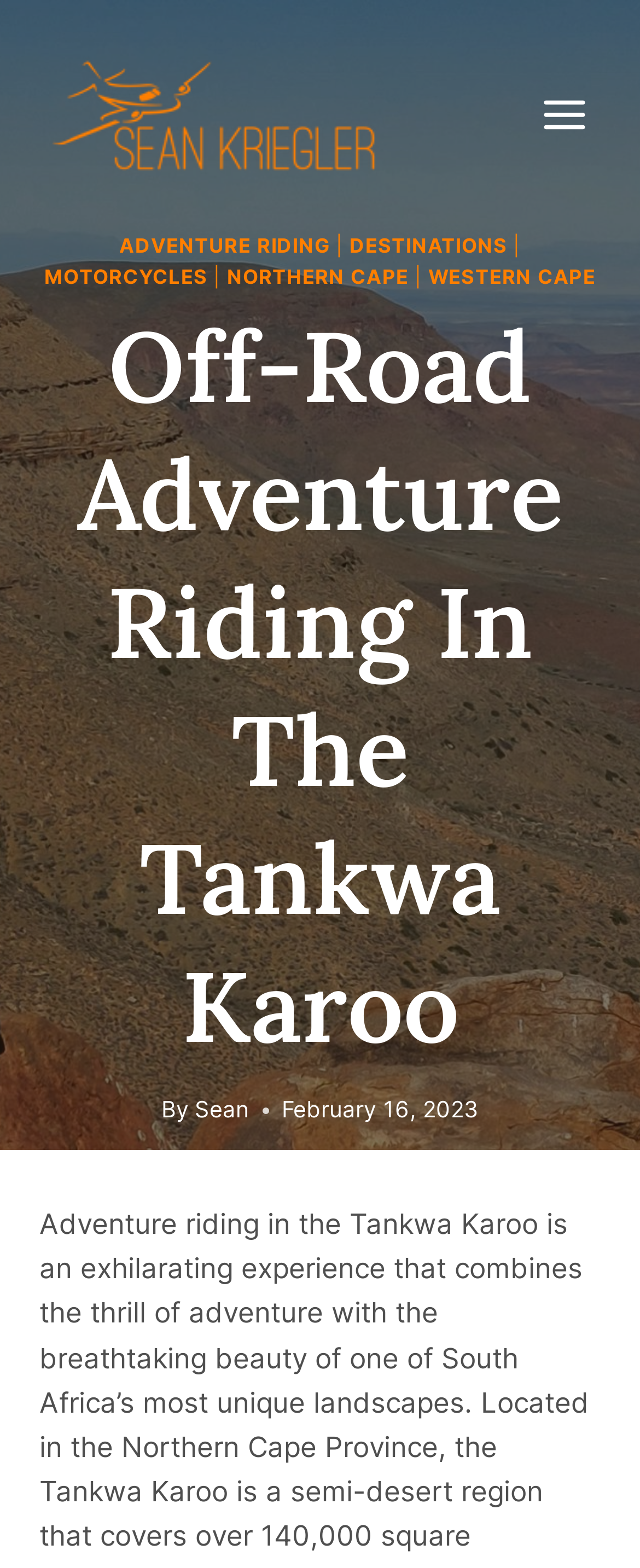Please respond to the question with a concise word or phrase:
What are the two provinces mentioned on the webpage?

Northern Cape and Western Cape